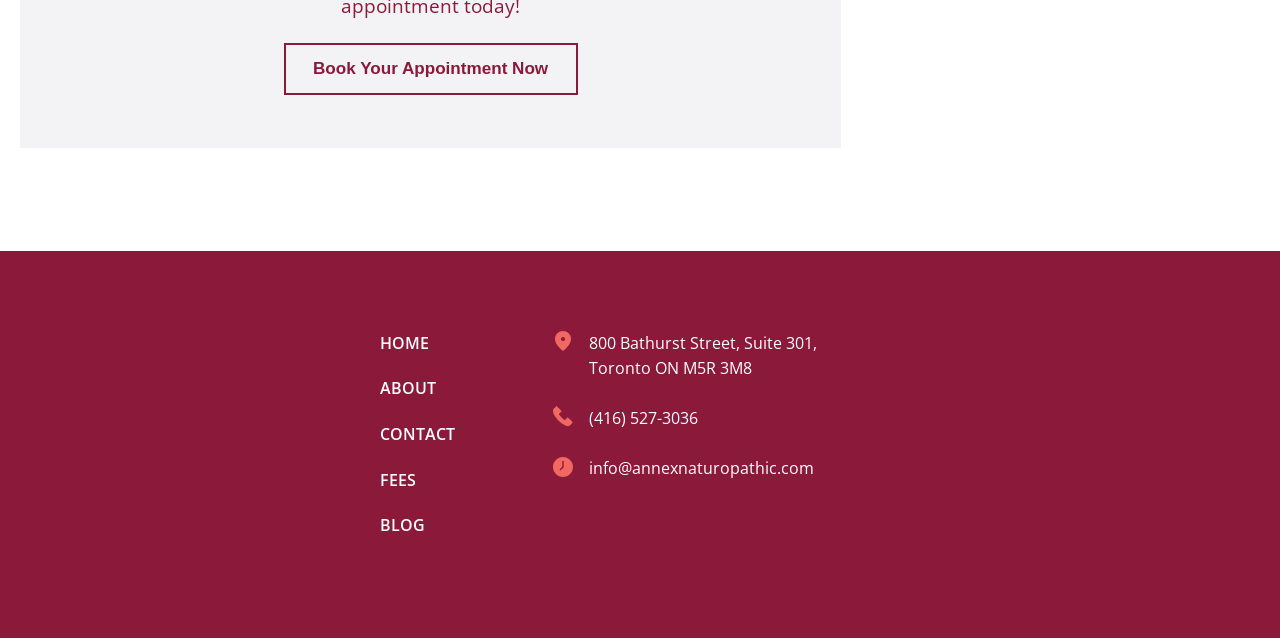What is the address of the clinic?
Please use the image to deliver a detailed and complete answer.

The address of the clinic is obtained from the link element with text '800 Bathurst Street, Suite 301, Toronto ON M5R 3M8', which is located below the logo and above the contact information.